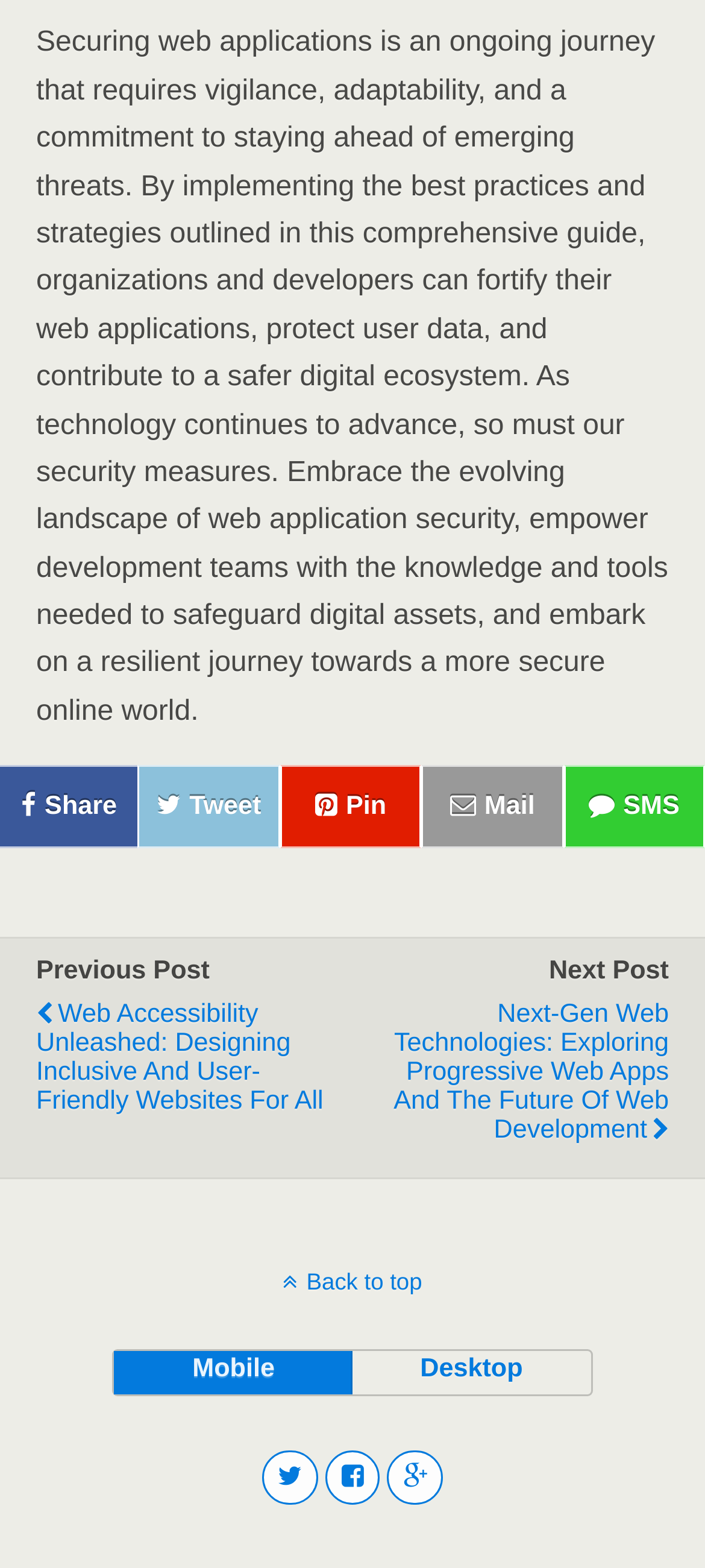Please find the bounding box coordinates in the format (top-left x, top-left y, bottom-right x, bottom-right y) for the given element description. Ensure the coordinates are floating point numbers between 0 and 1. Description: Back to top

[0.0, 0.808, 1.0, 0.825]